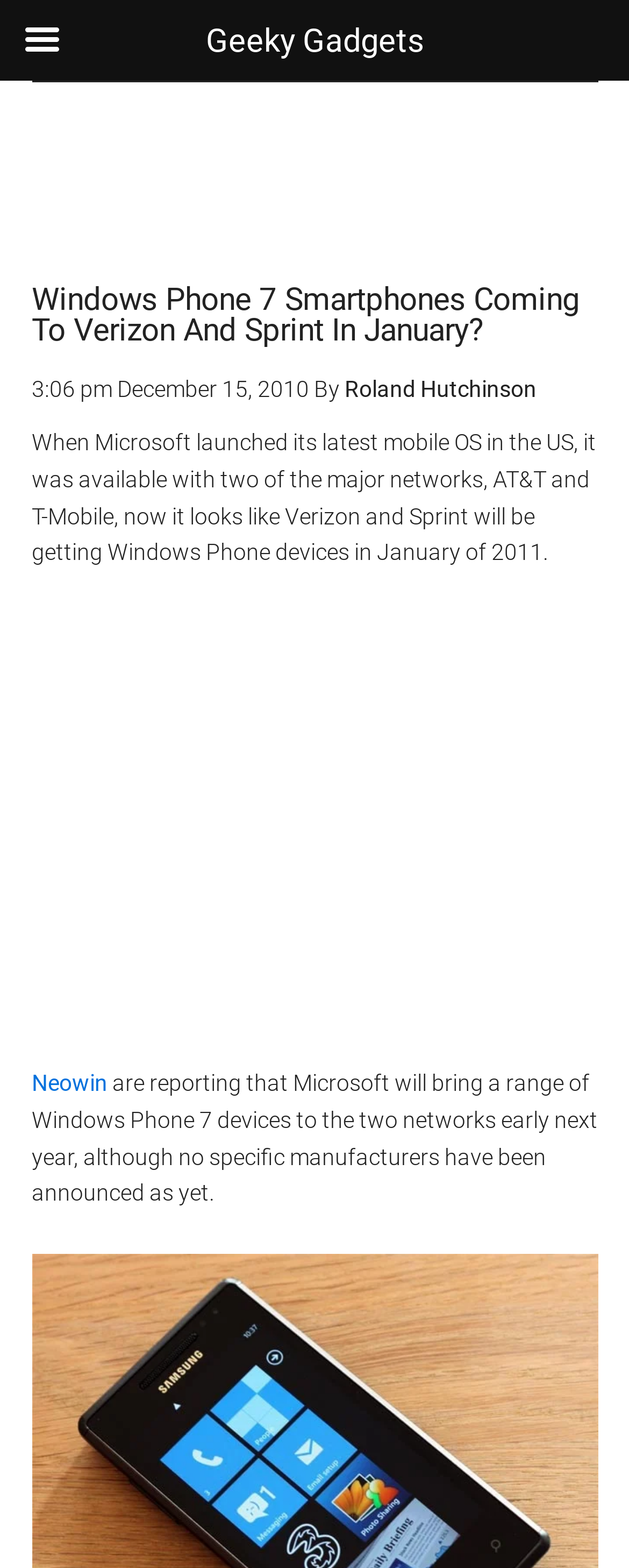Explain the webpage in detail.

The webpage appears to be a news article or blog post. At the top, there are four links to skip to different sections of the page: main content, secondary menu, primary sidebar, and footer. 

Below these links, there is a header section that spans almost the entire width of the page. Within this header, the title "Windows Phone 7 Smartphones Coming To Verizon And Sprint In January?" is prominently displayed. The title is accompanied by the time "3:06 pm" and the date "December 15, 2010" on the same line, with the author's name "Roland Hutchinson" and a link to their profile following shortly after.

The main content of the article begins below the header section. The first paragraph summarizes the article, stating that when Microsoft launched its latest mobile OS in the US, it was available with two major networks, and now it looks like Verizon and Sprint will be getting Windows Phone devices in January 2011.

There is a link to "Neowin" in the middle of the page, which appears to be the source of the article. The second paragraph of the article continues below this link, stating that Microsoft will bring a range of Windows Phone 7 devices to the two networks early next year, although no specific manufacturers have been announced.

At the top right corner of the page, there is a link to "Geeky Gadgets", which may be a related website or a category label.